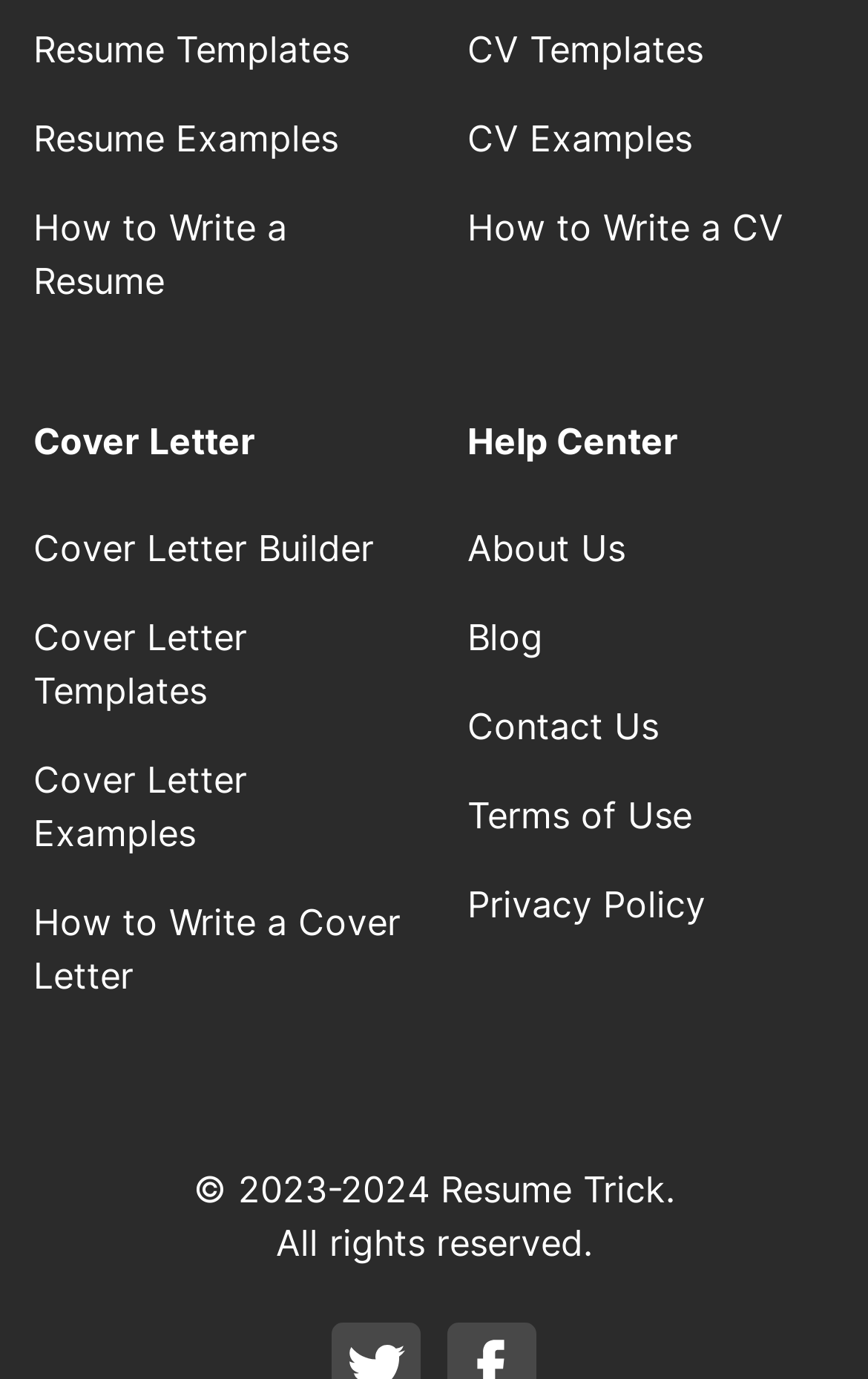How many main sections are on the webpage?
Based on the image, answer the question with as much detail as possible.

The webpage appears to be divided into two main sections, one on the left side with links related to resumes and CVs, and another on the right side with links to the 'Help Center' and other resources.